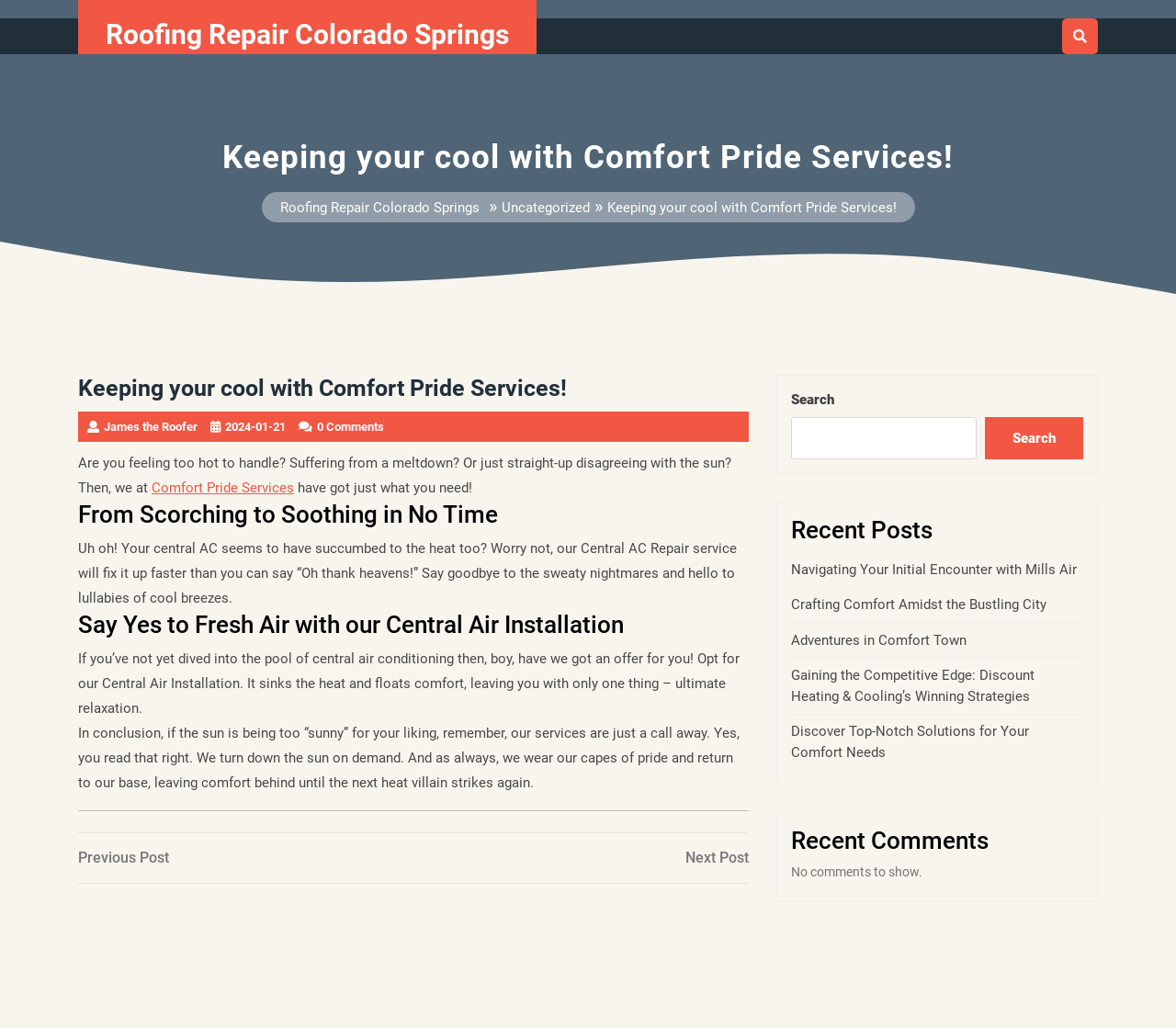How many comments are there on this post?
Make sure to answer the question with a detailed and comprehensive explanation.

The answer can be found in the StaticText '0 Comments' which appears in the article section of the webpage, indicating that there are no comments on this post.